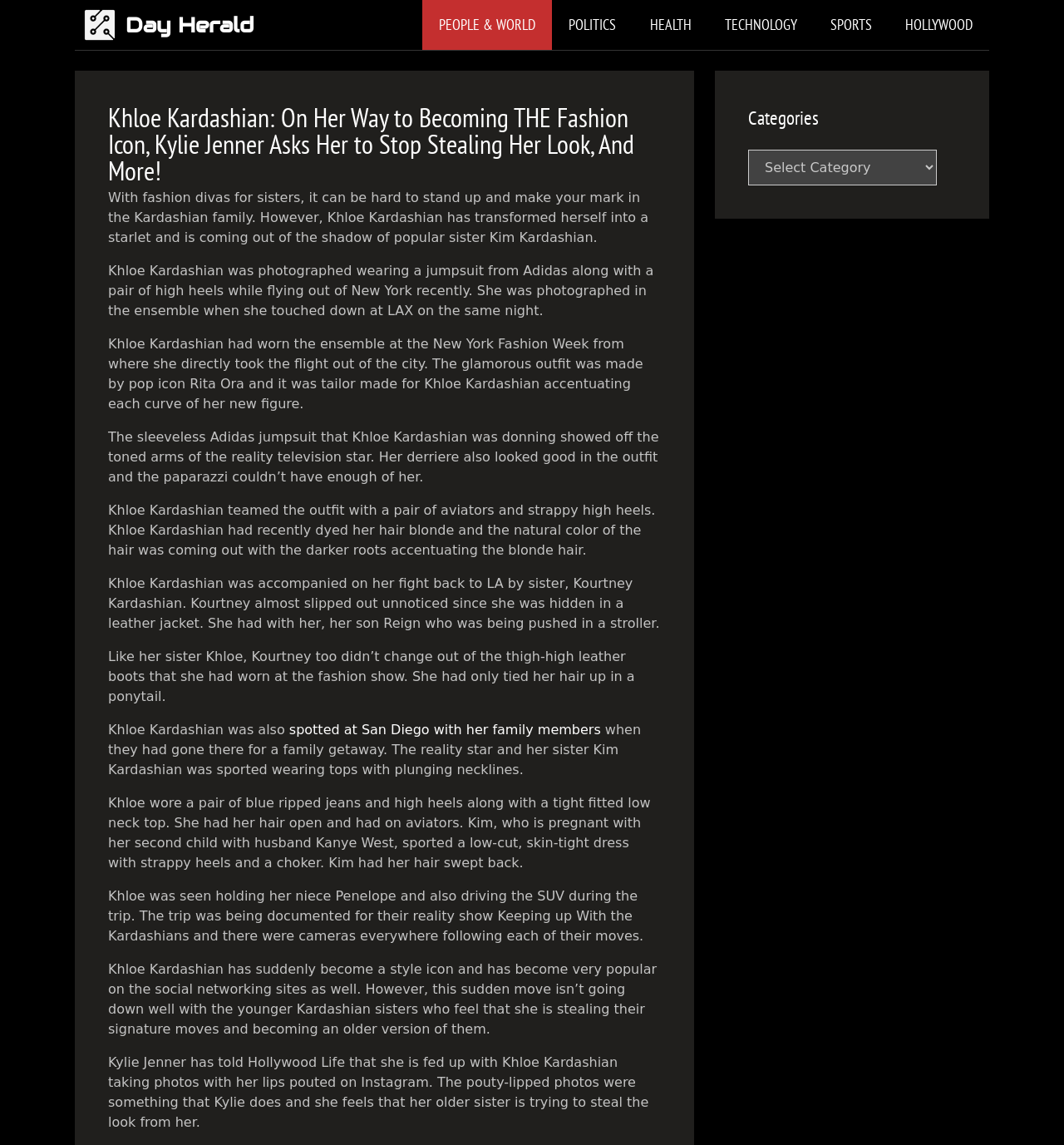What is the name of Khloe Kardashian's niece mentioned in the article?
Kindly offer a comprehensive and detailed response to the question.

The article states that Khloe Kardashian was seen holding her niece Penelope during the family getaway in San Diego.